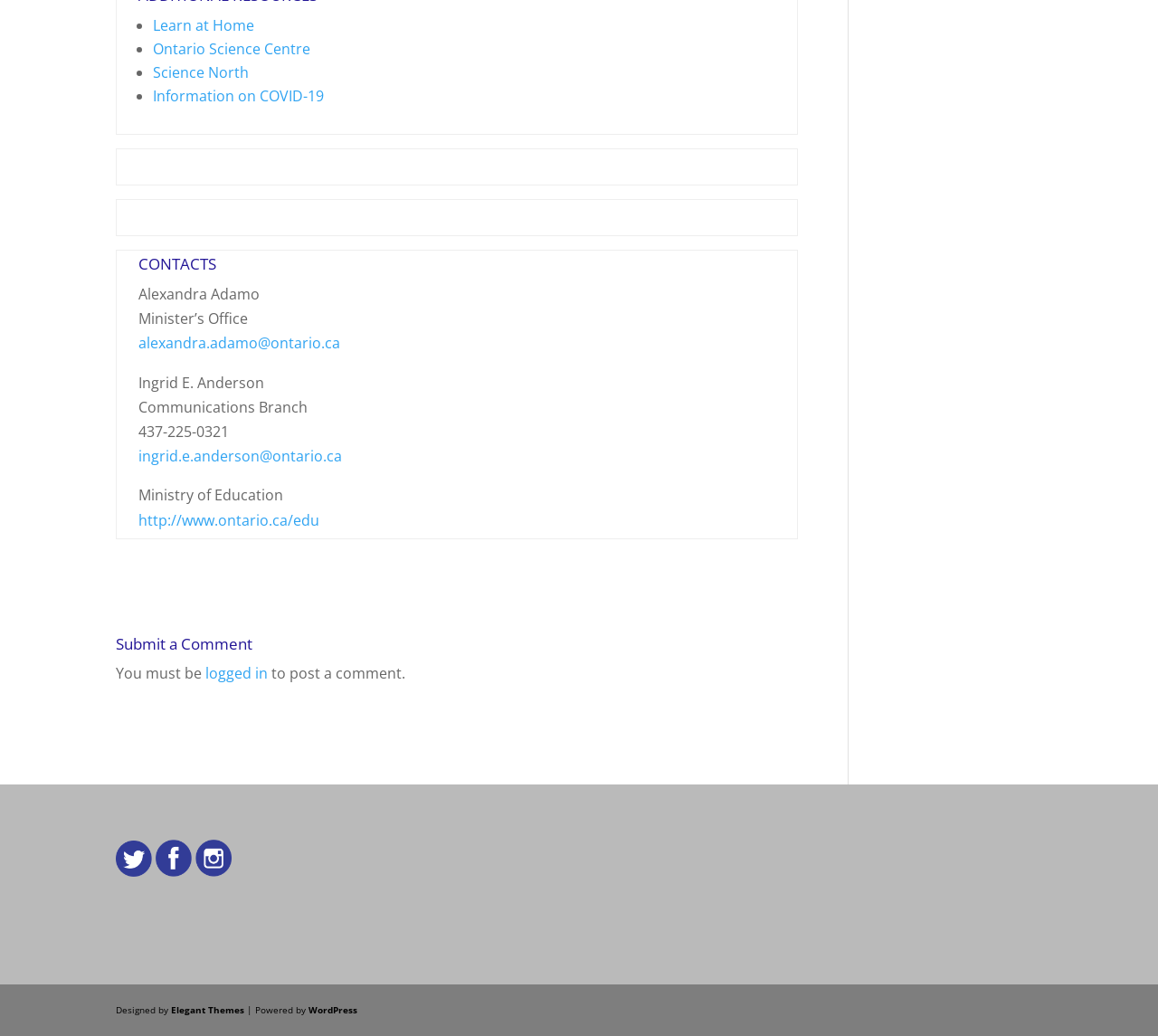Point out the bounding box coordinates of the section to click in order to follow this instruction: "Click on Learn at Home".

[0.132, 0.015, 0.22, 0.034]